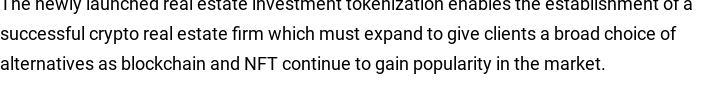Please provide a comprehensive answer to the question below using the information from the image: What technology is gaining traction in the market?

According to the caption, blockchain technology and non-fungible tokens (NFTs) are gaining traction in the market, which is driving the innovation of real estate investment tokenization.